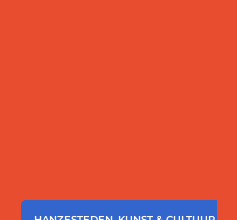Construct a detailed narrative about the image.

The image associated with the link "Veluwe Hanzestories" features a vibrant background in a reddish hue. Prominently displayed at the bottom of the image is a blue button-like area with white text that reads "HANZESTEDEN, KUNST & CULTUUR." This suggests a focus on the cultural and artistic aspects of the Hanzesteden region, an area rich in history and charm. The design effectively draws attention, inviting viewers to explore cultural offerings and historical narratives related to the Veluwe.